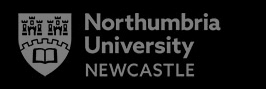What does the heraldic emblem symbolize?
Look at the image and respond with a one-word or short-phrase answer.

Heritage and academic values